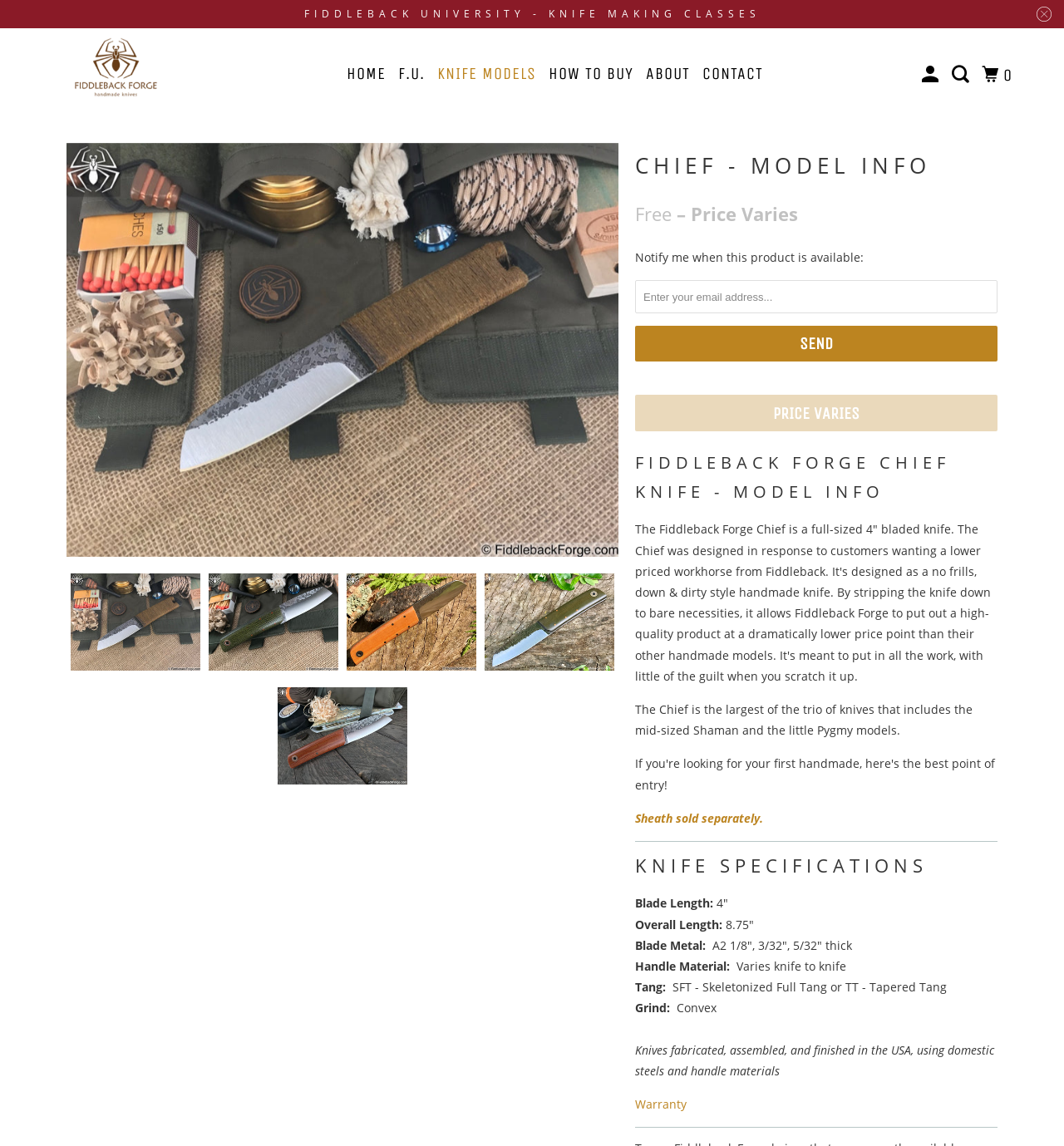Answer the following query with a single word or phrase:
What is the material of the handle?

Varies knife to knife